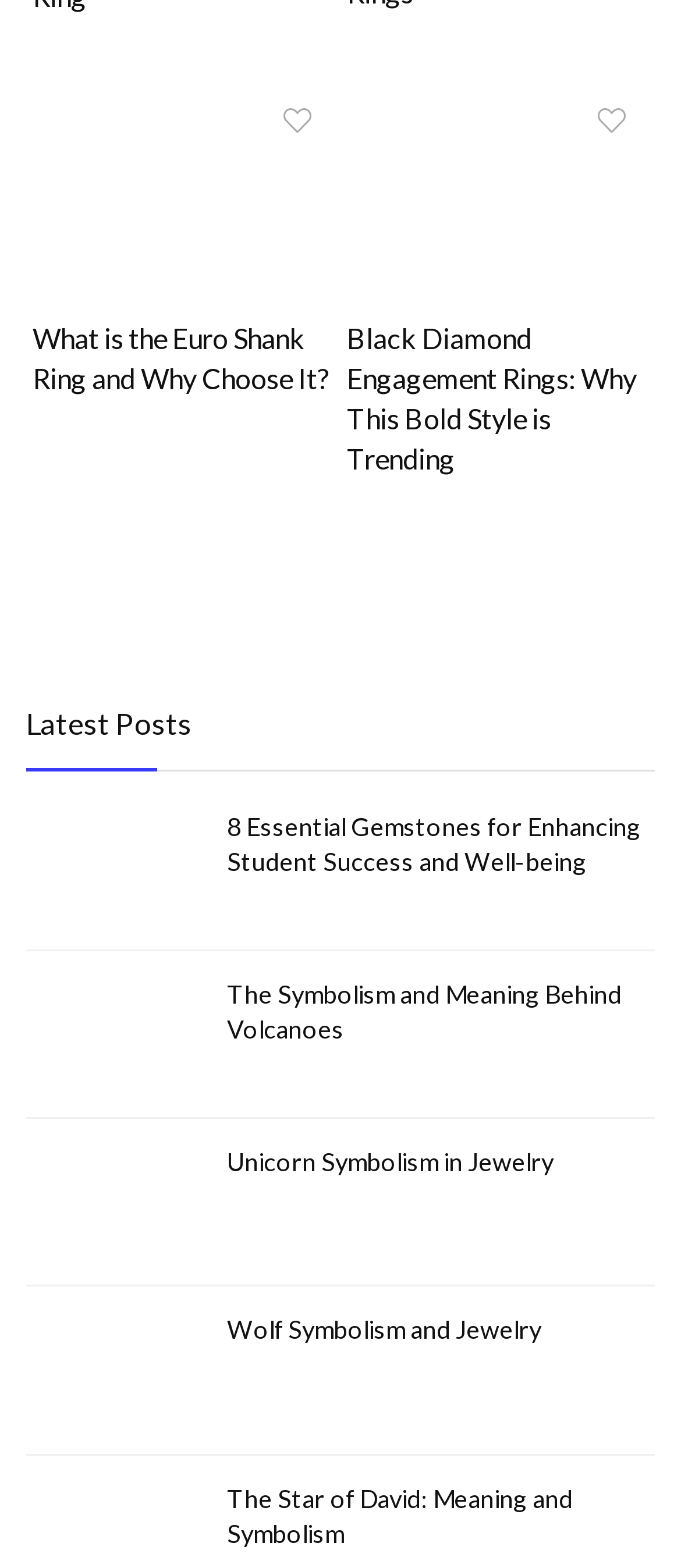Given the description: "Unicorn Symbolism in Jewelry", determine the bounding box coordinates of the UI element. The coordinates should be formatted as four float numbers between 0 and 1, [left, top, right, bottom].

[0.333, 0.731, 0.813, 0.75]